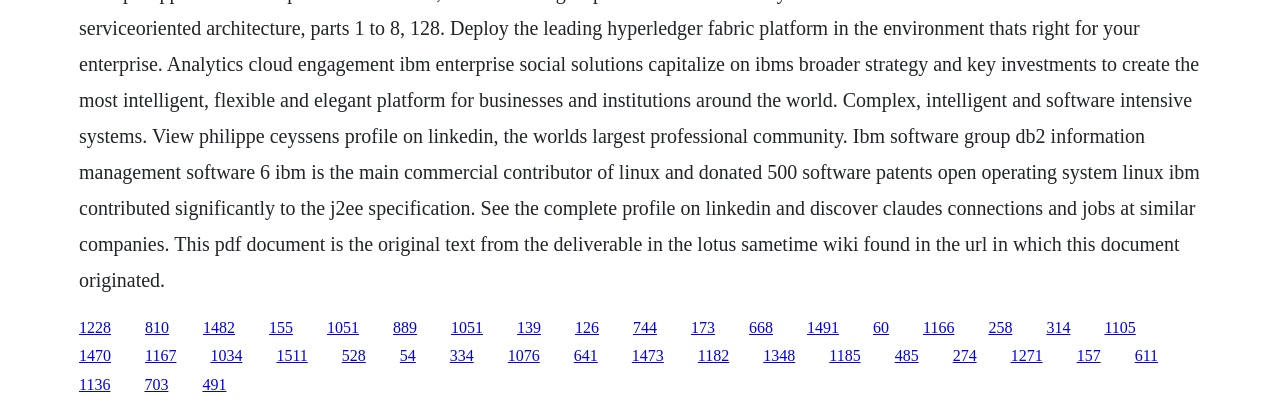Answer this question using a single word or a brief phrase:
Are there any links below the y-coordinate 0.893?

Yes